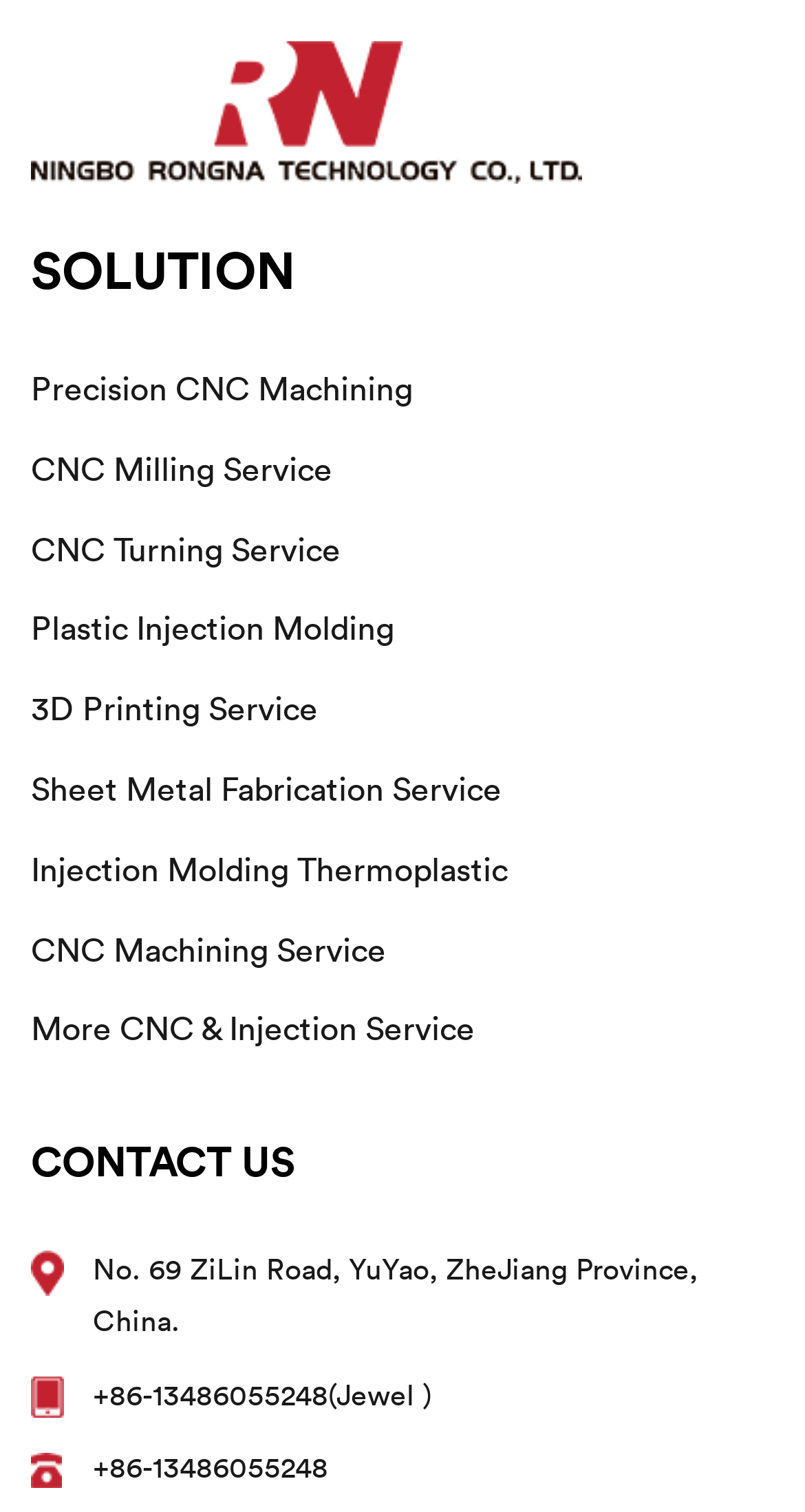Identify the bounding box for the UI element described as: "繁體中文". Ensure the coordinates are four float numbers between 0 and 1, formatted as [left, top, right, bottom].

None